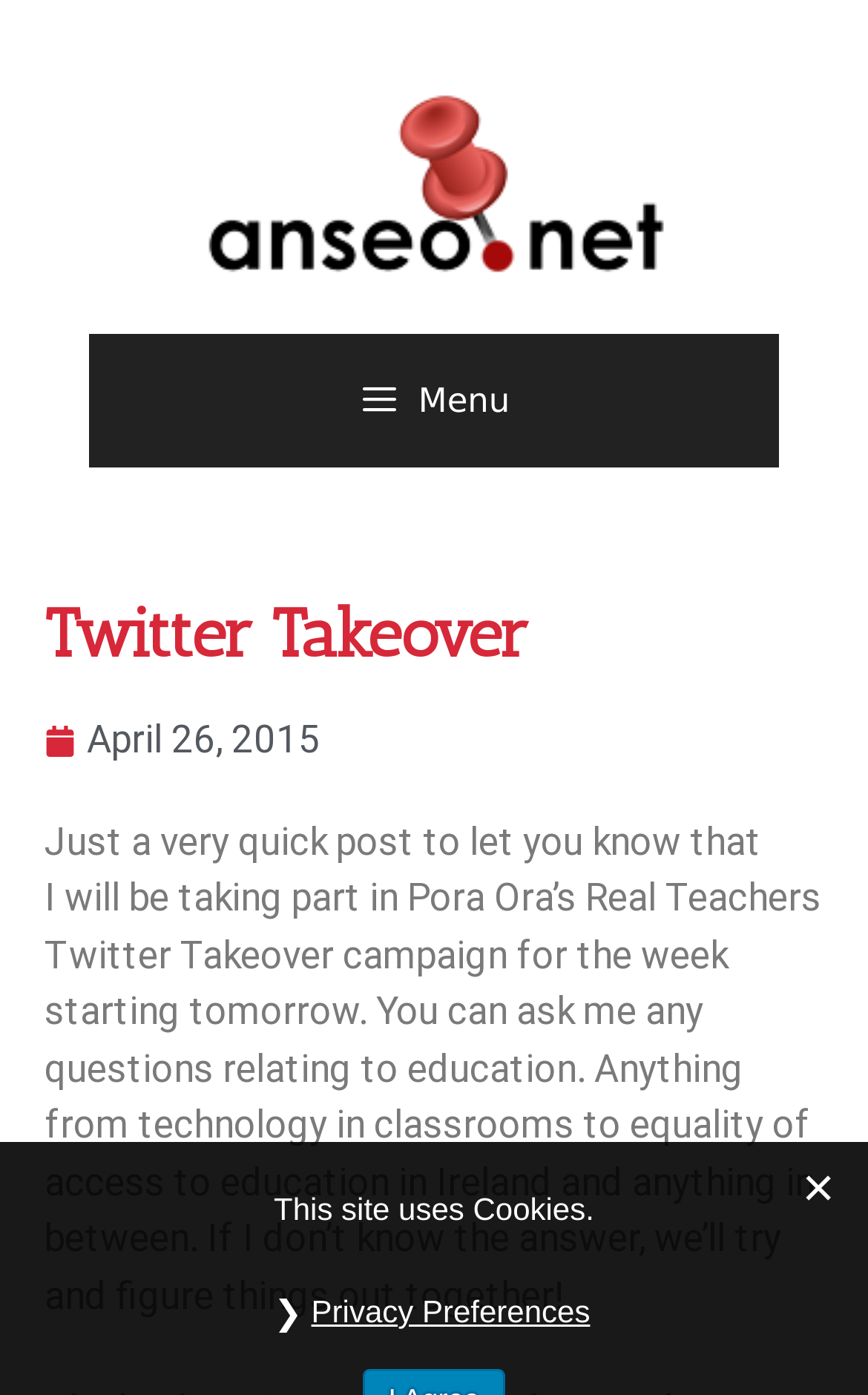What is the date mentioned on the webpage?
Using the image, elaborate on the answer with as much detail as possible.

The date mentioned on the webpage can be found in the link format below the heading 'Twitter Takeover', which says 'April 26, 2015'.